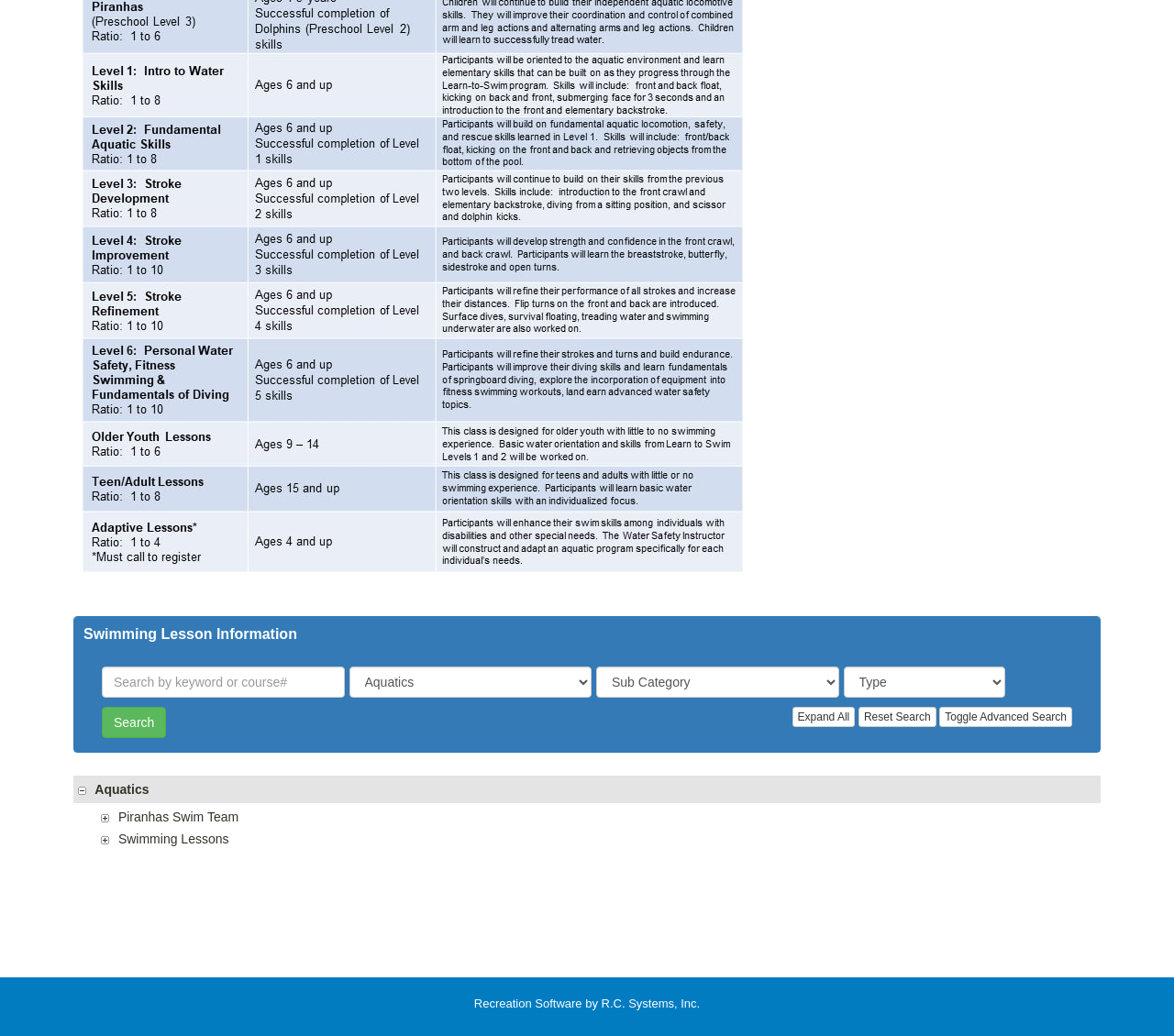Please identify the bounding box coordinates of the region to click in order to complete the given instruction: "Select a course type". The coordinates should be four float numbers between 0 and 1, i.e., [left, top, right, bottom].

[0.297, 0.643, 0.504, 0.673]